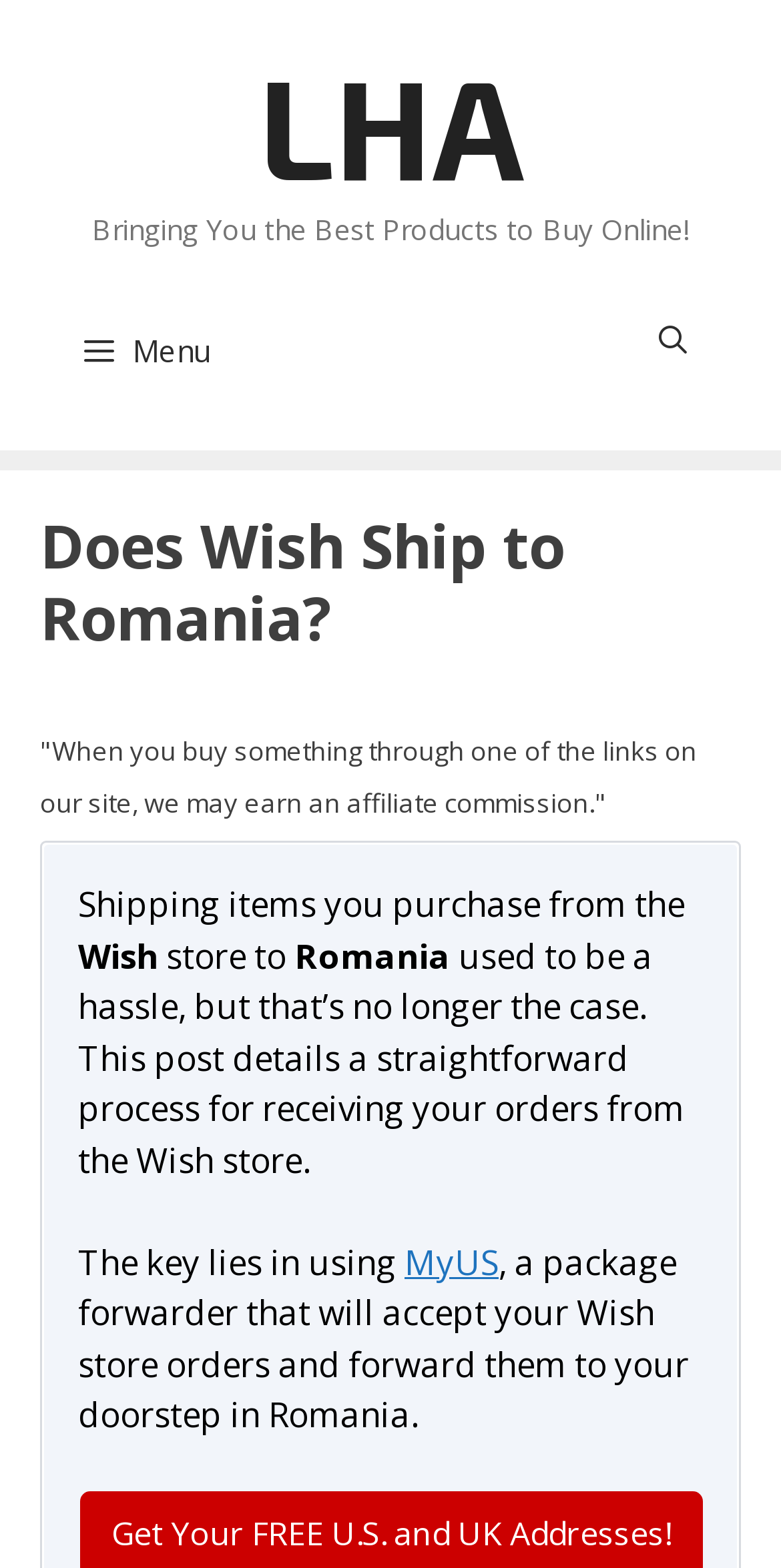Find the bounding box coordinates for the UI element whose description is: "LHA". The coordinates should be four float numbers between 0 and 1, in the format [left, top, right, bottom].

[0.331, 0.026, 0.669, 0.133]